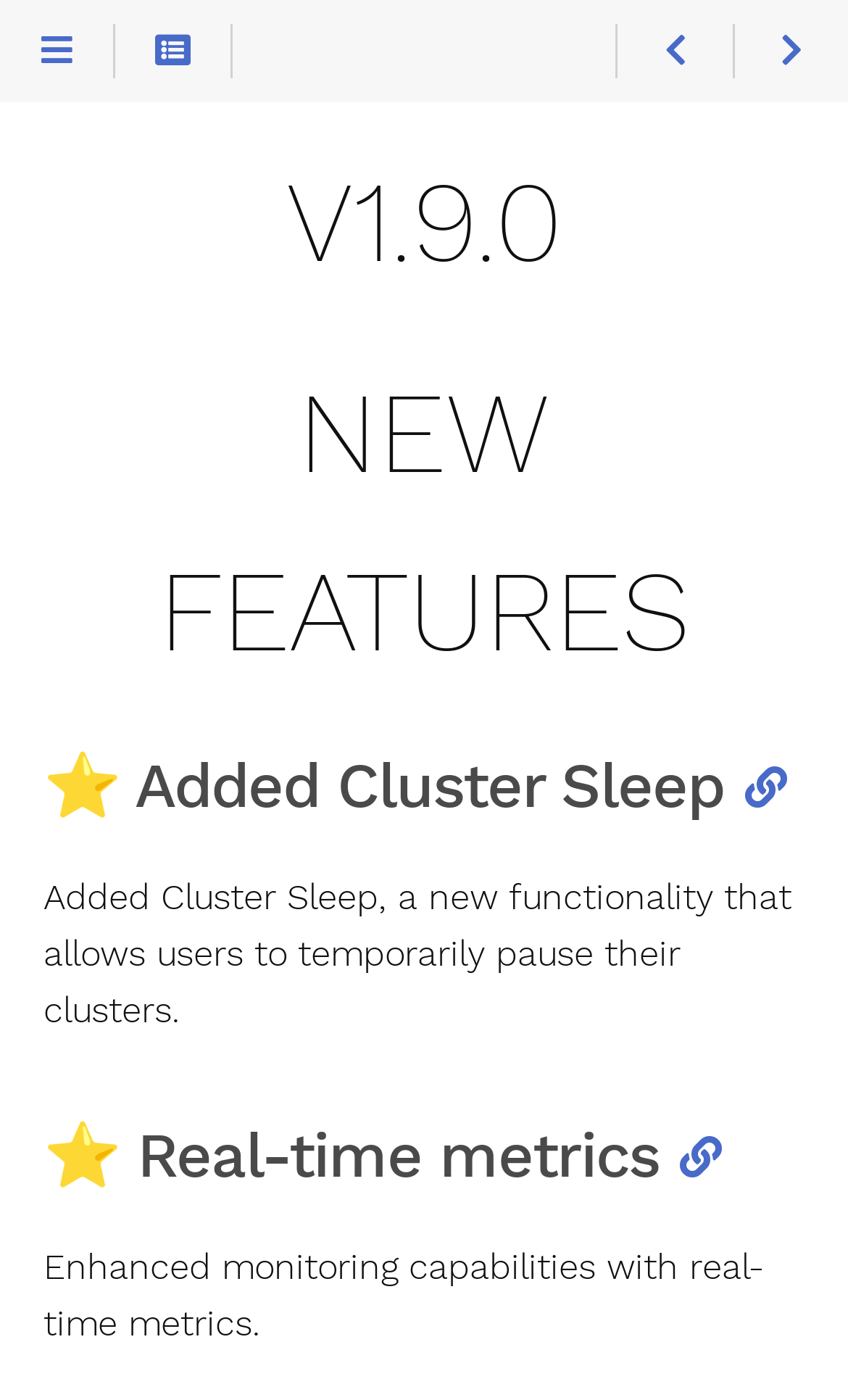Provide the bounding box coordinates of the HTML element described by the text: "title="Menu (CTRL+ALT+n)"".

[0.0, 0.017, 0.137, 0.056]